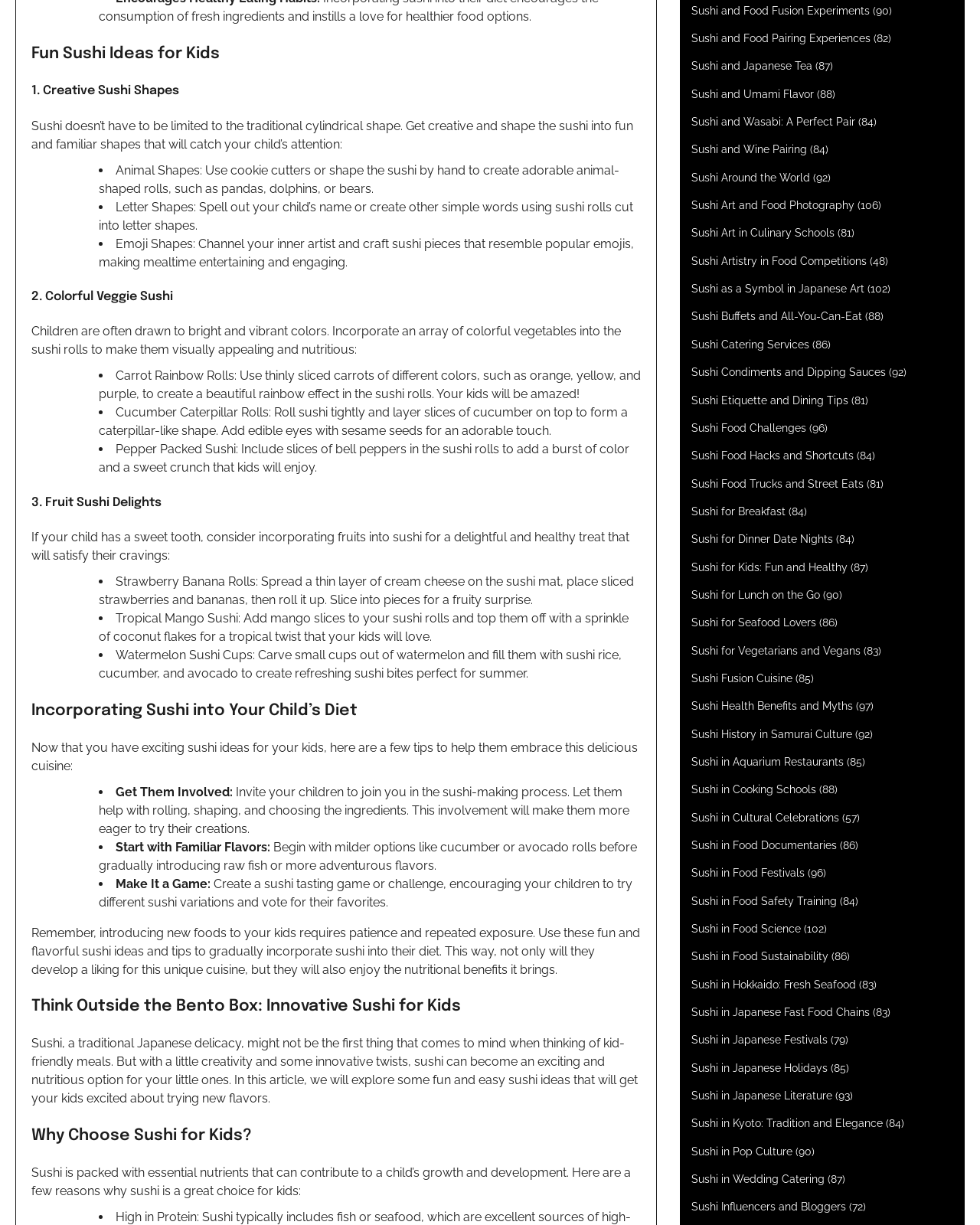Determine the bounding box coordinates for the HTML element mentioned in the following description: "Sushi and Umami Flavor". The coordinates should be a list of four floats ranging from 0 to 1, represented as [left, top, right, bottom].

[0.705, 0.072, 0.83, 0.082]